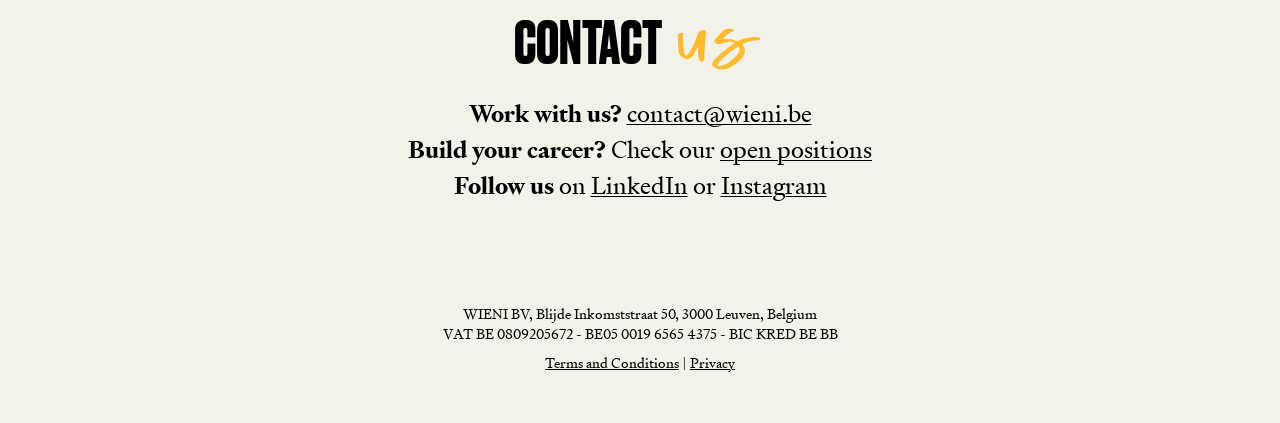What are the two social media platforms to follow?
Give a detailed and exhaustive answer to the question.

In the 'Follow us' section, there are two links, one to 'LinkedIn' and one to 'Instagram', indicating that these are the two social media platforms to follow.